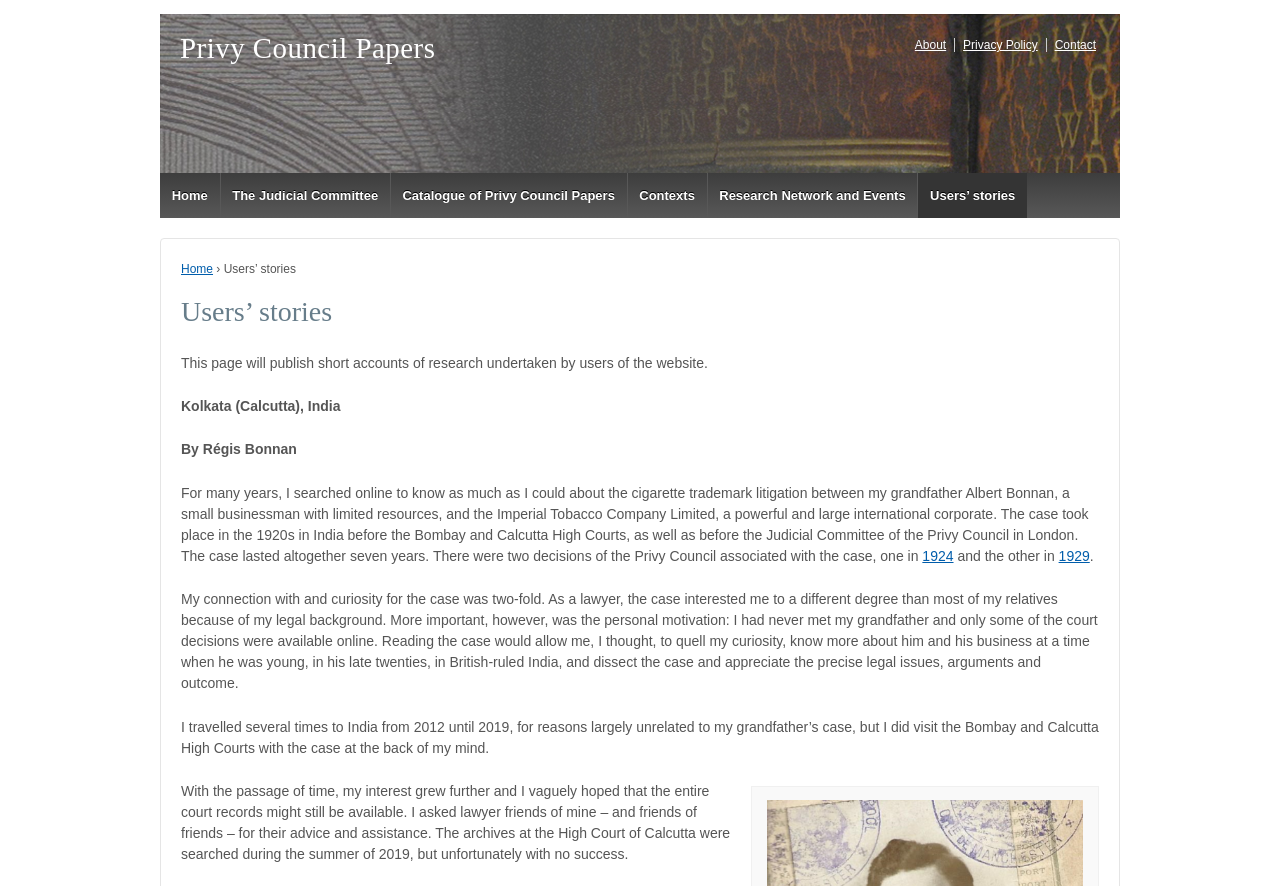What is the name of the user's grandfather?
Answer the question with a single word or phrase derived from the image.

Albert Bonnan